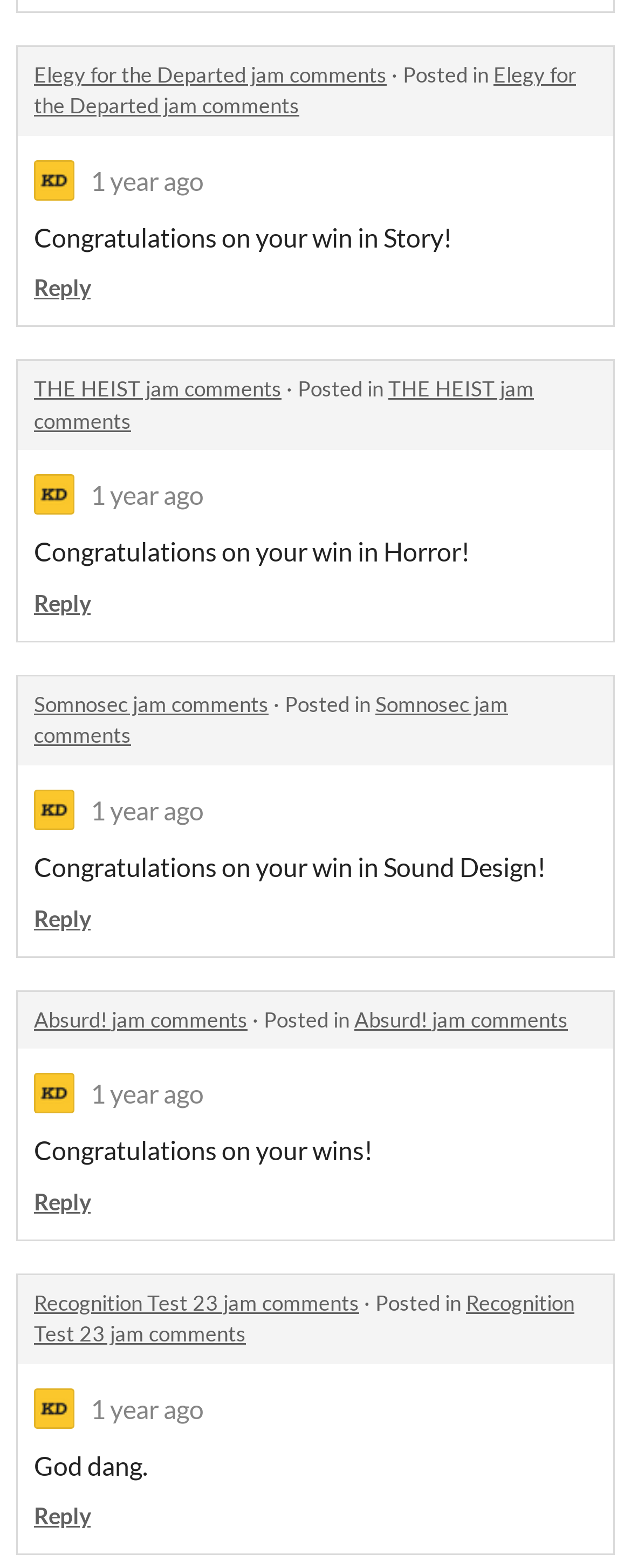What is the category of the 'THE HEIST' jam?
Use the information from the screenshot to give a comprehensive response to the question.

The category of the 'THE HEIST' jam can be inferred from the congratulatory message 'Congratulations on your win in Horror!' which is a StaticText element with bounding box coordinates [0.054, 0.342, 0.744, 0.362].